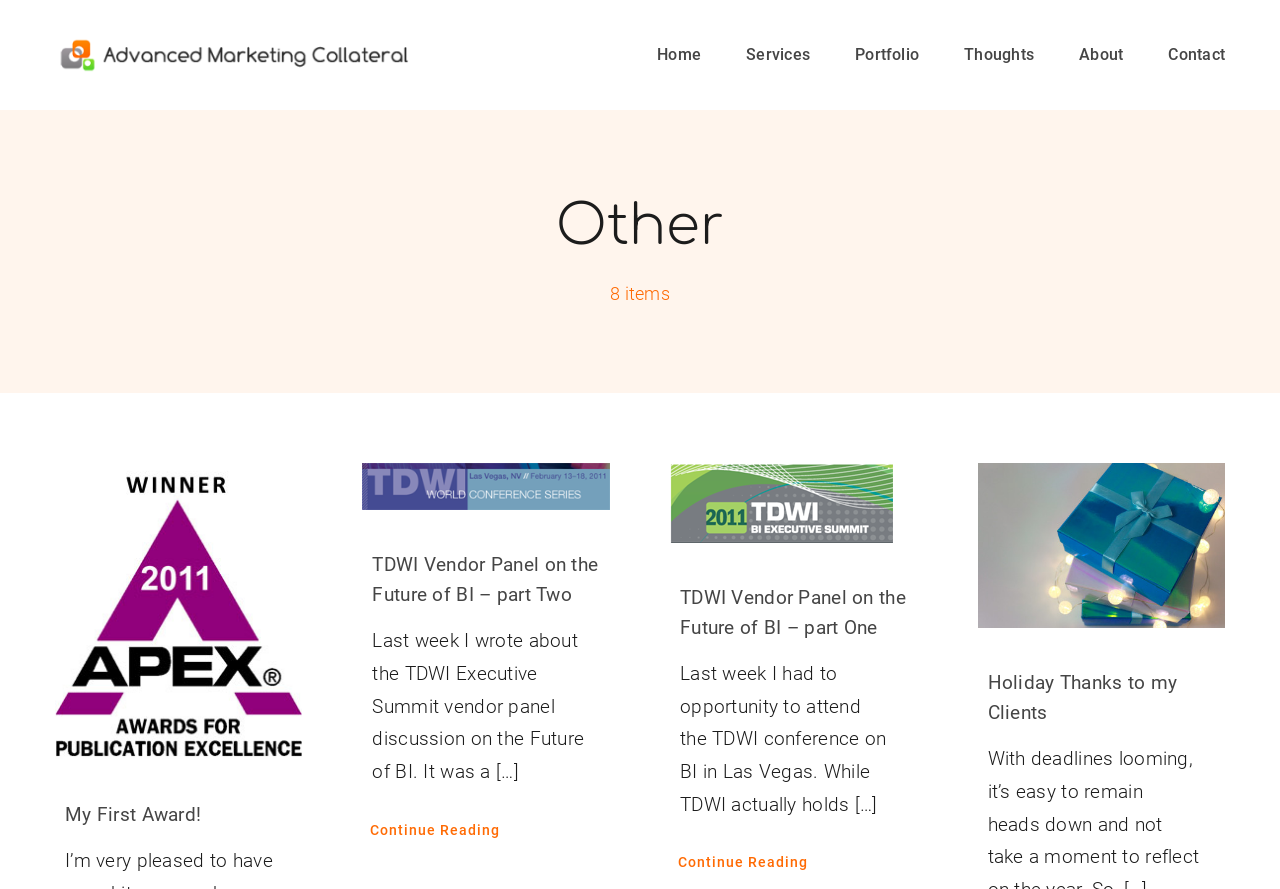Please locate the bounding box coordinates of the element's region that needs to be clicked to follow the instruction: "read about my first award". The bounding box coordinates should be provided as four float numbers between 0 and 1, i.e., [left, top, right, bottom].

[0.043, 0.521, 0.236, 0.855]